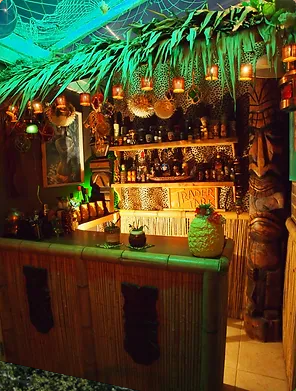What is the name of the tiki bar?
Using the image as a reference, answer the question in detail.

The prominent sign engraved in wood, 'TRADER TARK', serves as a centerpiece and branding for this delightful retreat, which indicates that it is the name of the tiki bar.